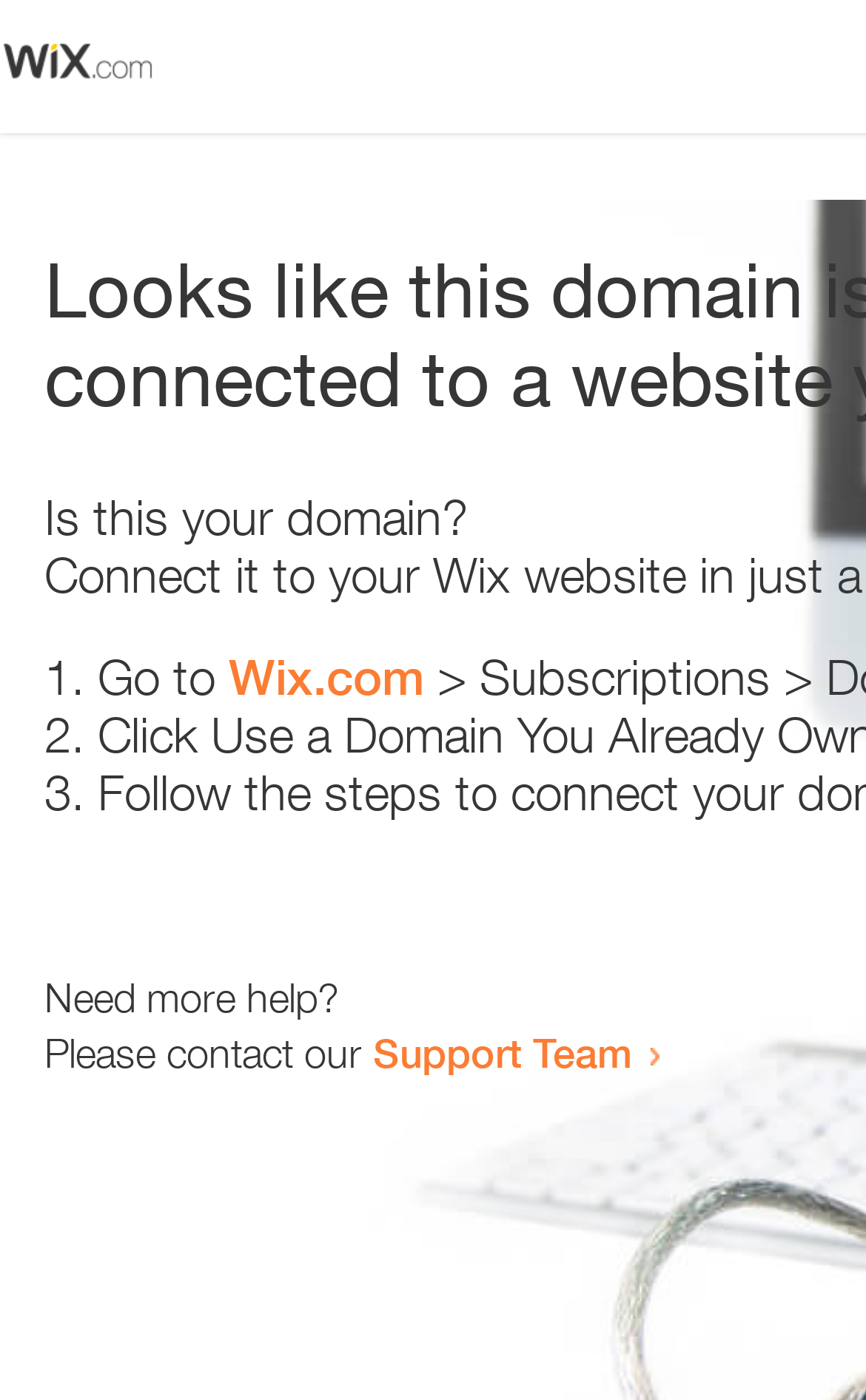Give a one-word or short phrase answer to this question: 
What is the domain being referred to?

Wix.com